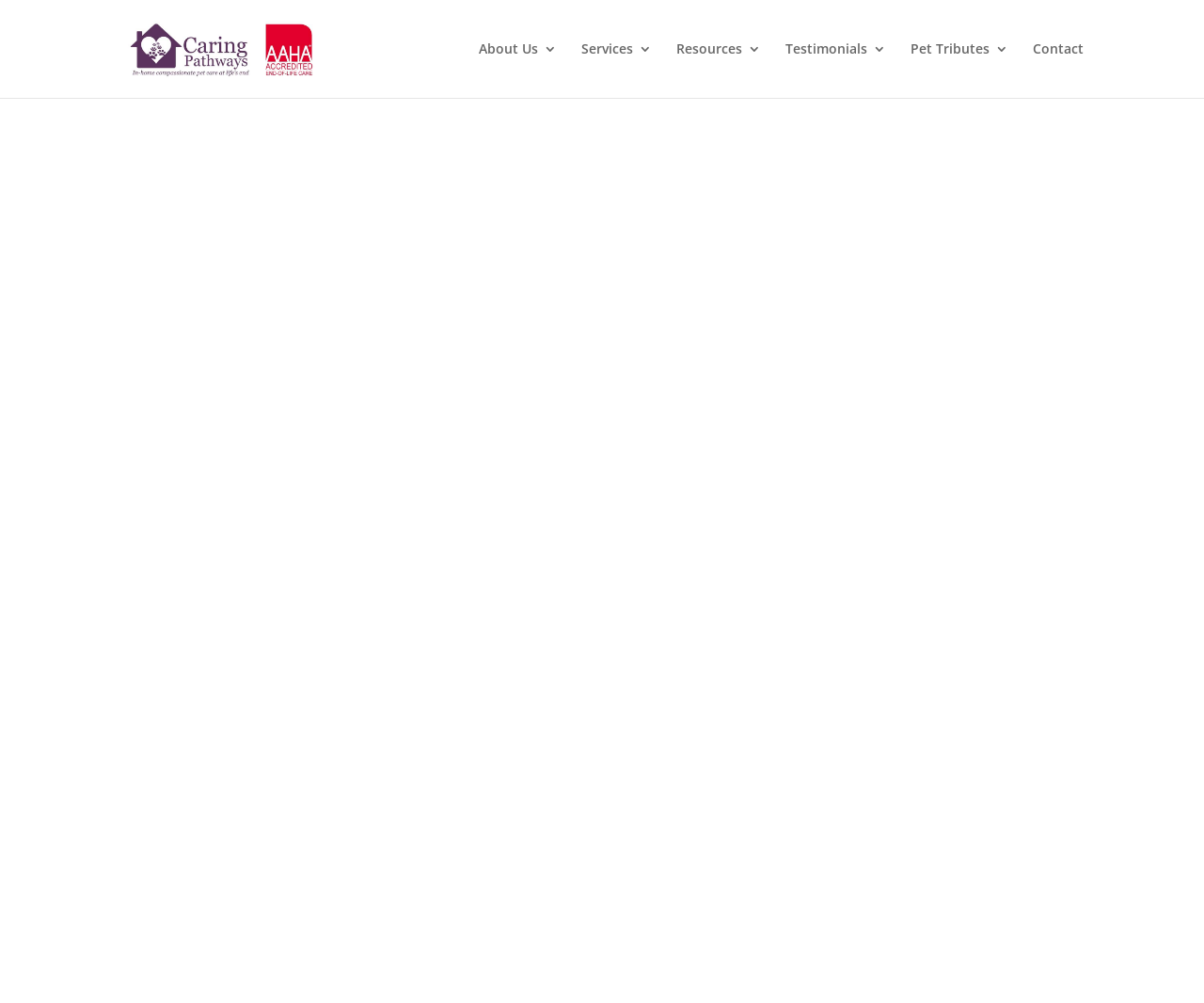Present a detailed account of what is displayed on the webpage.

This webpage is a tribute to a pet named Alex. At the top left, there is a link to "Caring Pathways" accompanied by an image with the same name. Below this, there are six links in a row, including "About Us", "Services", "Resources", "Testimonials", "Pet Tributes", and "Contact", which are evenly spaced across the top of the page.

The main content of the page is dedicated to Alex, with a heading that displays the pet's name. Below the heading, there is a date "DEC 12, 2023" and a large image that takes up most of the width of the page. 

Underneath the image, there is a heartfelt message from Alex's owner, expressing their love and gratitude for the time they shared with their pet. The message is a personal and emotional tribute to Alex.

At the bottom of the page, there are two links, "Read More Tributes" and two navigation links, "← Max" and "Sugarbaby →", which suggest that there are more pet tributes to explore.